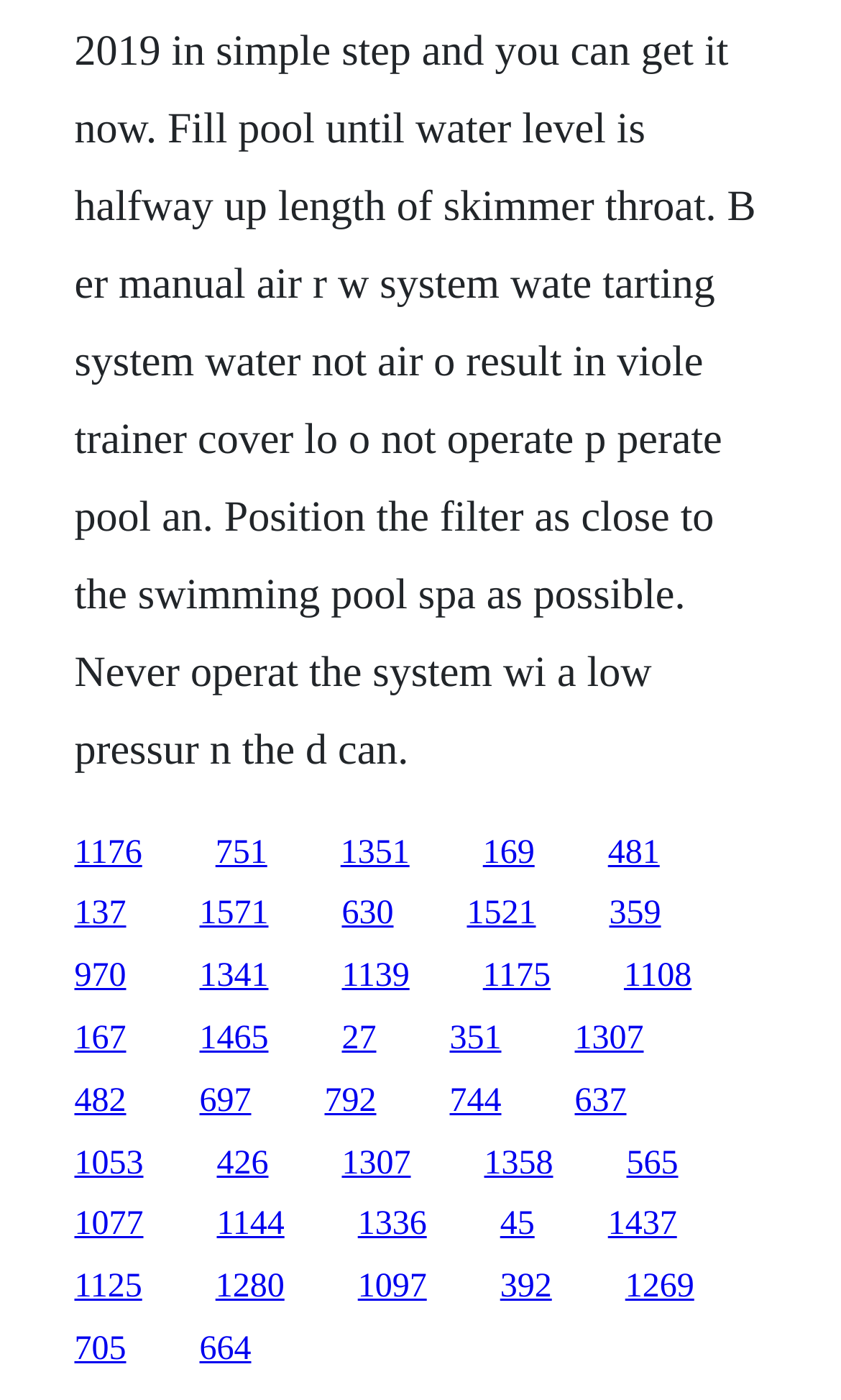Please find the bounding box coordinates of the element's region to be clicked to carry out this instruction: "visit the third link".

[0.405, 0.596, 0.487, 0.622]